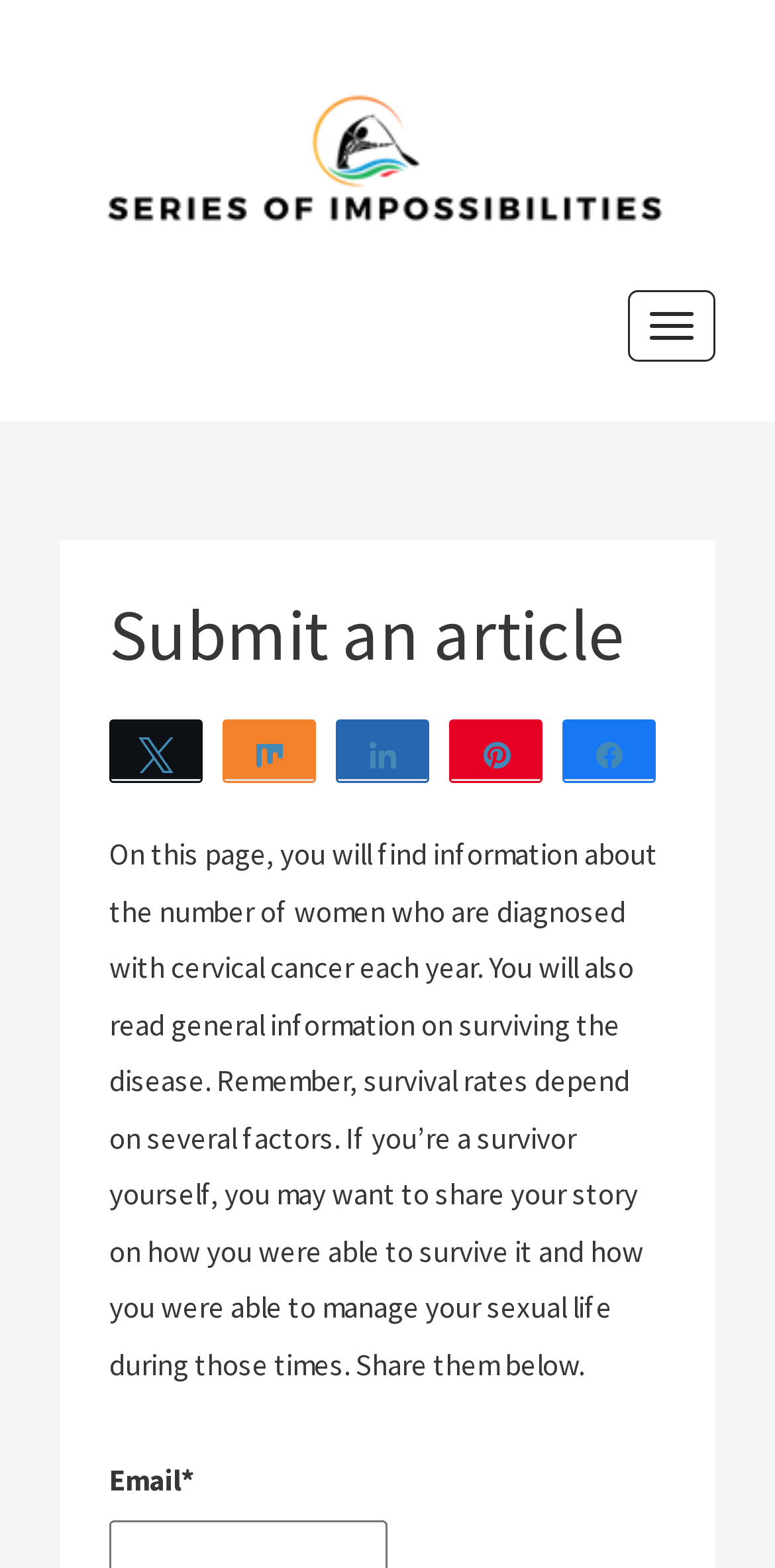Offer an extensive depiction of the webpage and its key elements.

The webpage is about submitting an article related to the "Series of Impossibilities". At the top-left corner, there is a link and an image with the same title "Series of Impossibilities". 

On the top-right side, there is a button to toggle navigation, which is currently expanded. Below this button, there is a header section with a heading that reads "Submit an article". 

To the right of the header, there are five social media links: "N Tweet", "w Share", "s Share", "A Pin", and "k Share". Below these links, there is a text "0" and another text "SHARES". 

The main content of the webpage is a paragraph of text that provides information about cervical cancer, its diagnosis, and survival rates. The text also invites survivors to share their stories and experiences. 

At the bottom of the page, there is a form field labeled "Email*" where users can input their email address.